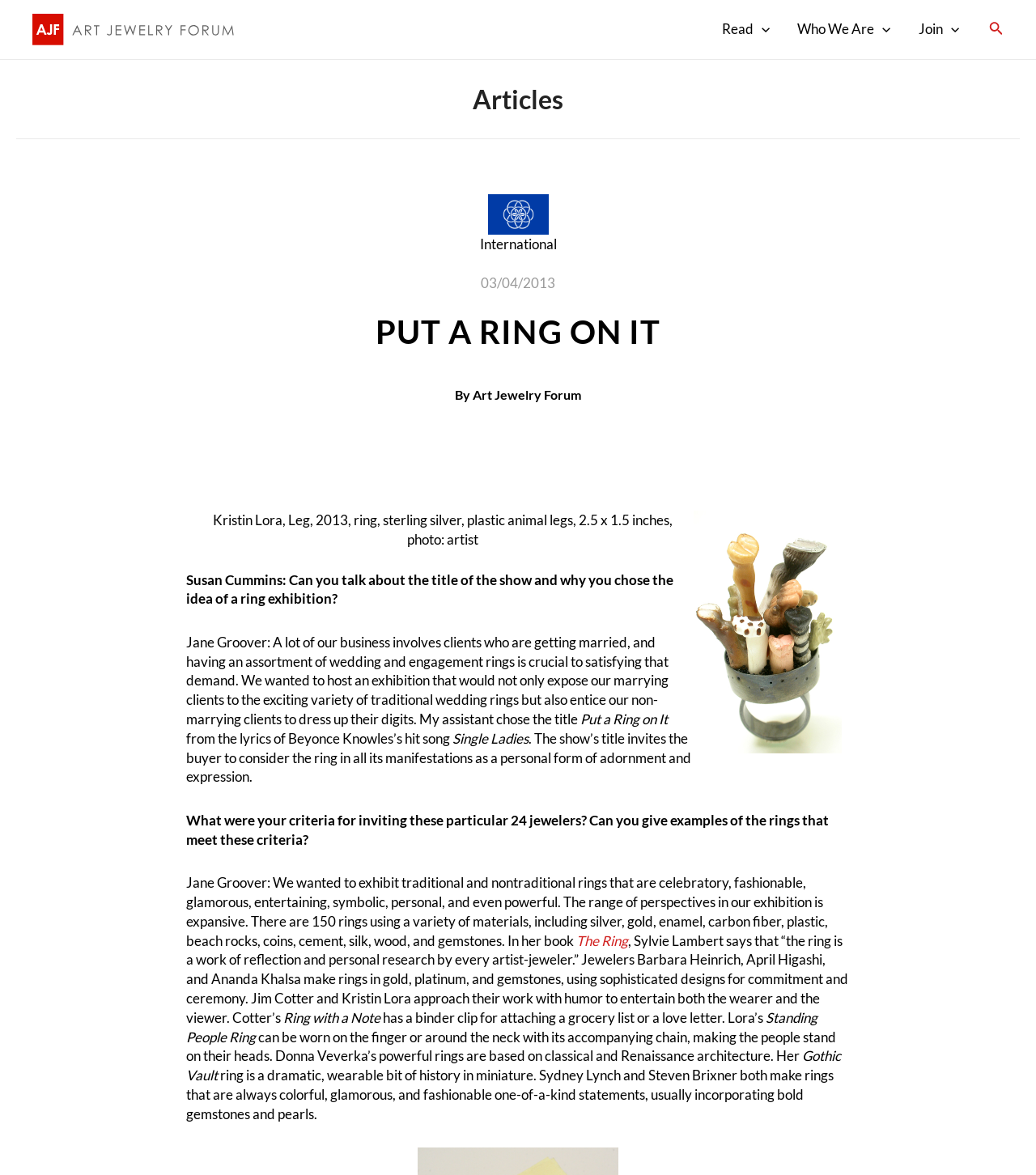What is the name of the song that inspired the title of the exhibition?
Refer to the image and offer an in-depth and detailed answer to the question.

I found the name of the song that inspired the title of the exhibition by reading the text in the article. The text mentions 'The show’s title invites the buyer to consider the ring in all its manifestations as a personal form of adornment and expression.' and later mentions 'from the lyrics of Beyonce Knowles’s hit song'. Then, it mentions 'Single Ladies'. Therefore, I concluded that the name of the song that inspired the title of the exhibition is 'Single Ladies'.